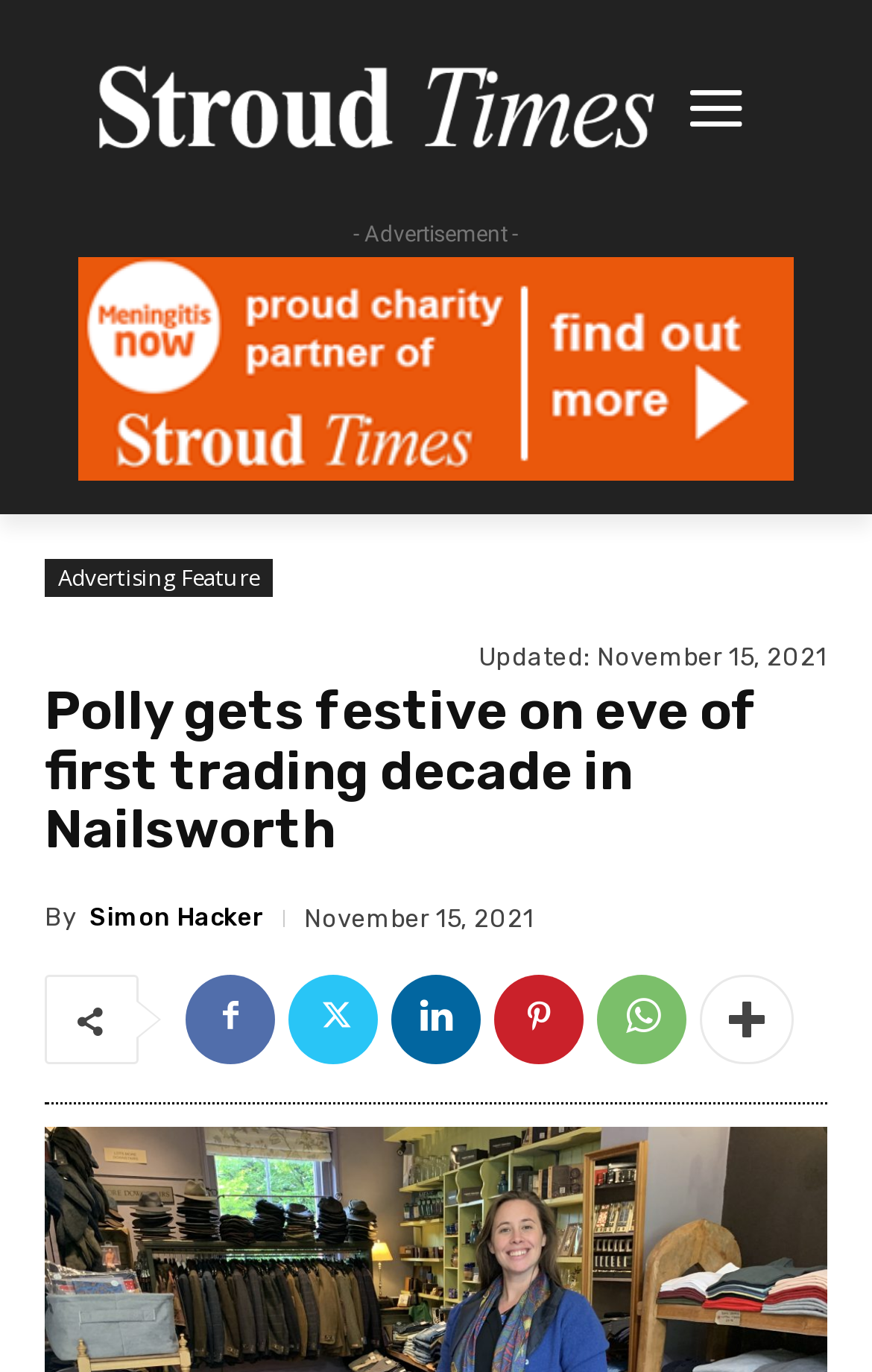Who is the author of the article?
Refer to the image and provide a concise answer in one word or phrase.

Simon Hacker